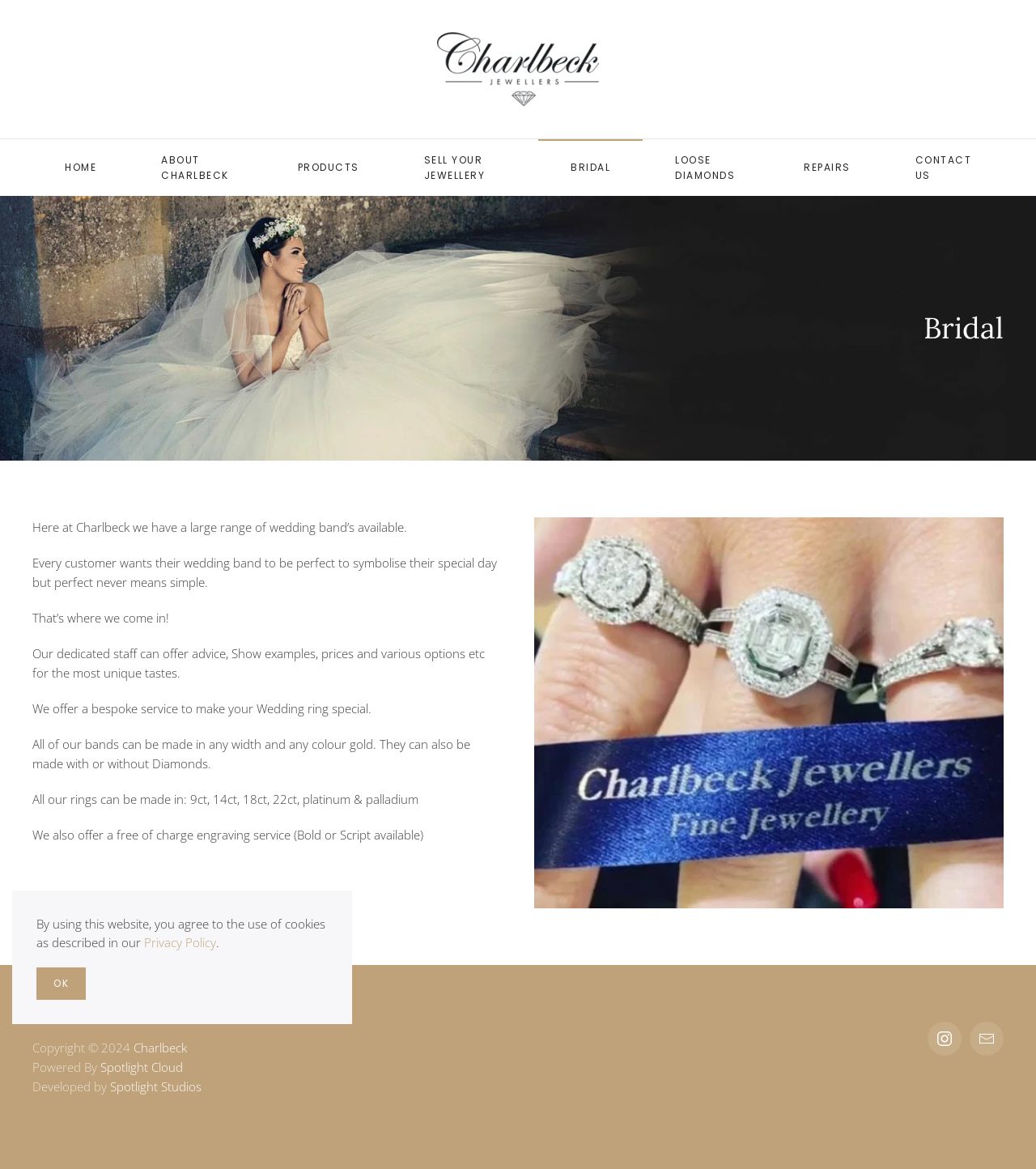How many types of metal can Charlbeck's wedding bands be made of?
Please utilize the information in the image to give a detailed response to the question.

According to the webpage, Charlbeck's wedding bands can be made in 9ct, 14ct, 18ct, 22ct, platinum, and palladium, which are six different types of metal.